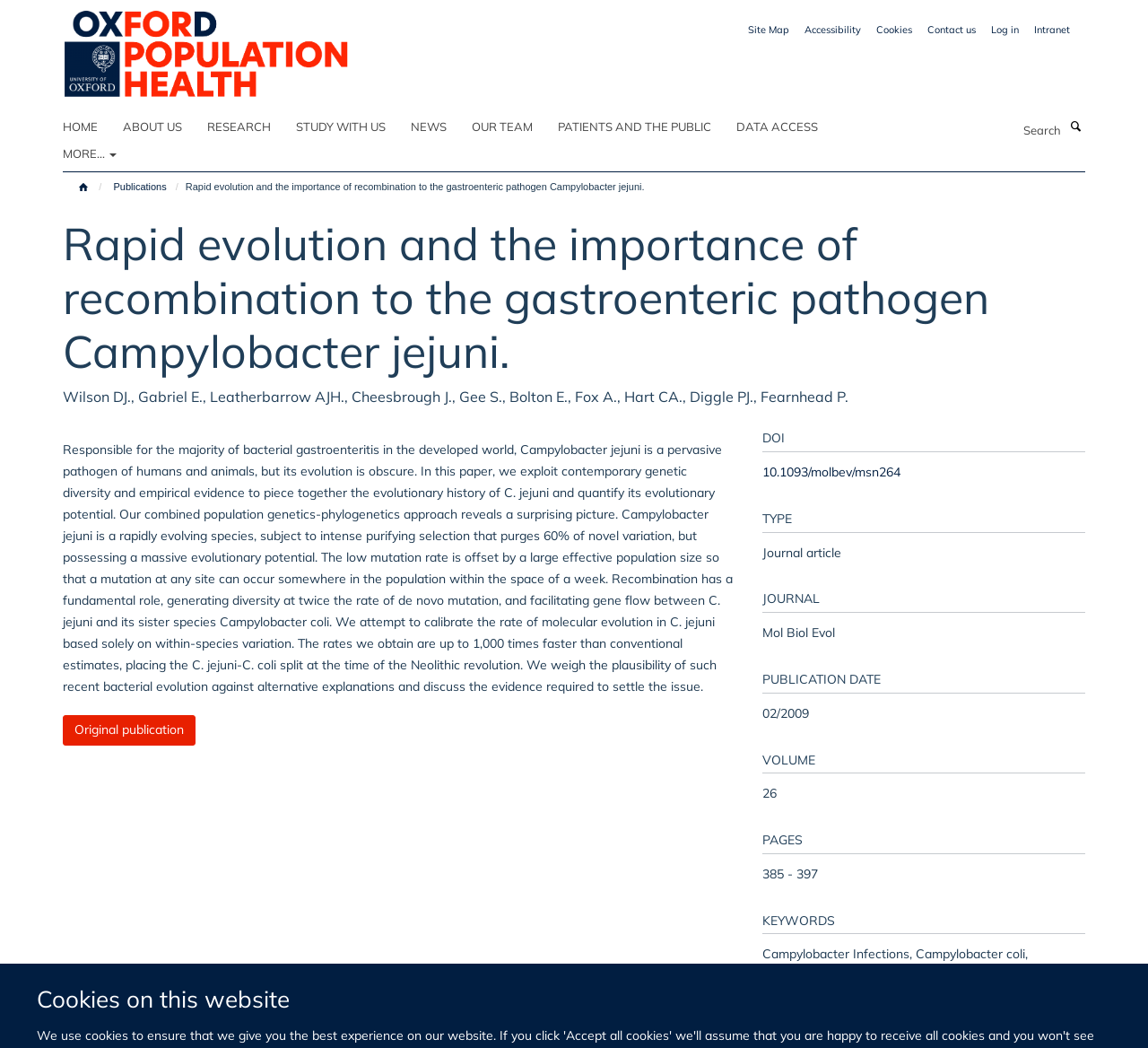Please identify and generate the text content of the webpage's main heading.

Rapid evolution and the importance of recombination to the gastroenteric pathogen Campylobacter jejuni.